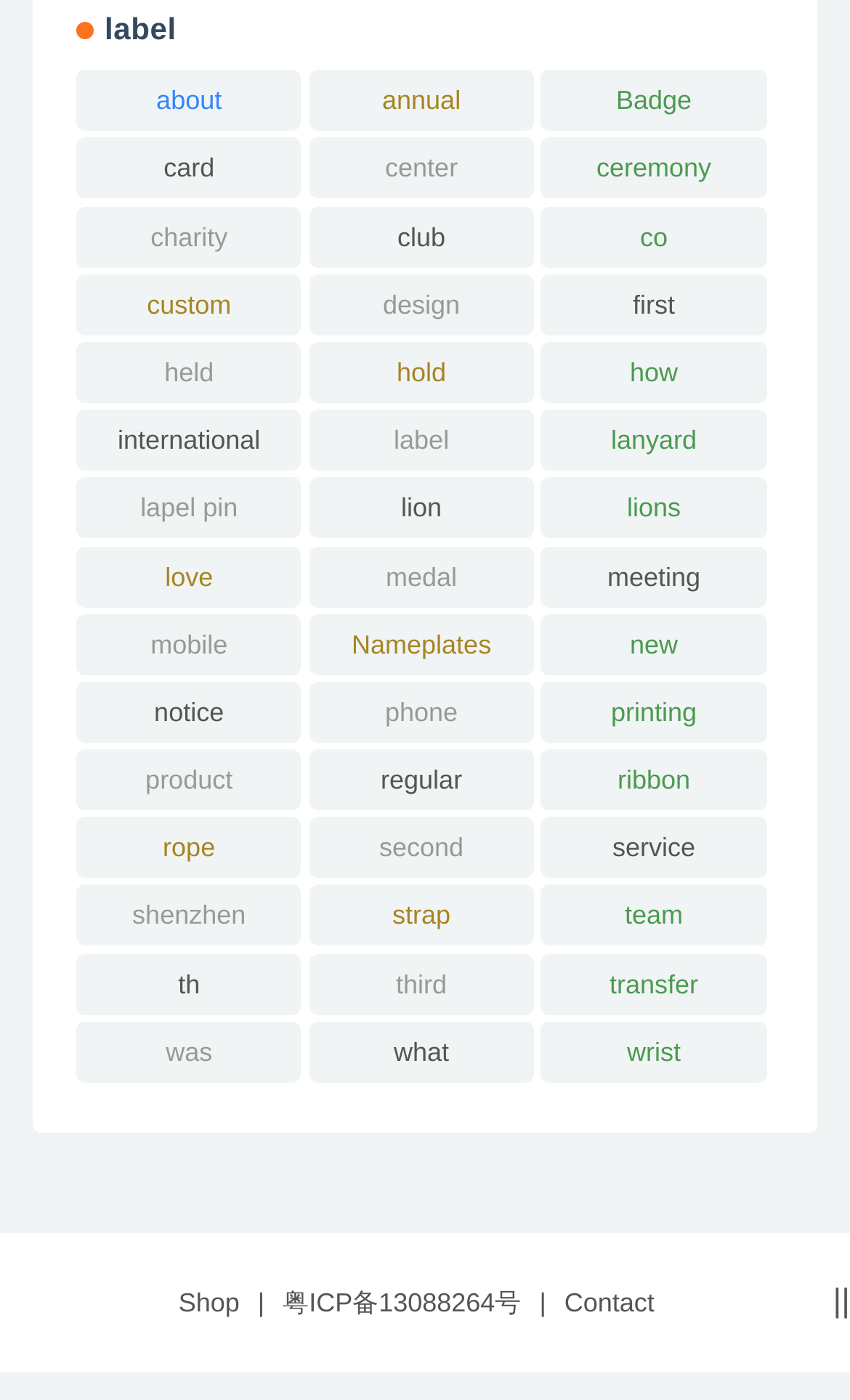Can you determine the bounding box coordinates of the area that needs to be clicked to fulfill the following instruction: "Click on the 'lanyard' link"?

[0.637, 0.293, 0.902, 0.336]